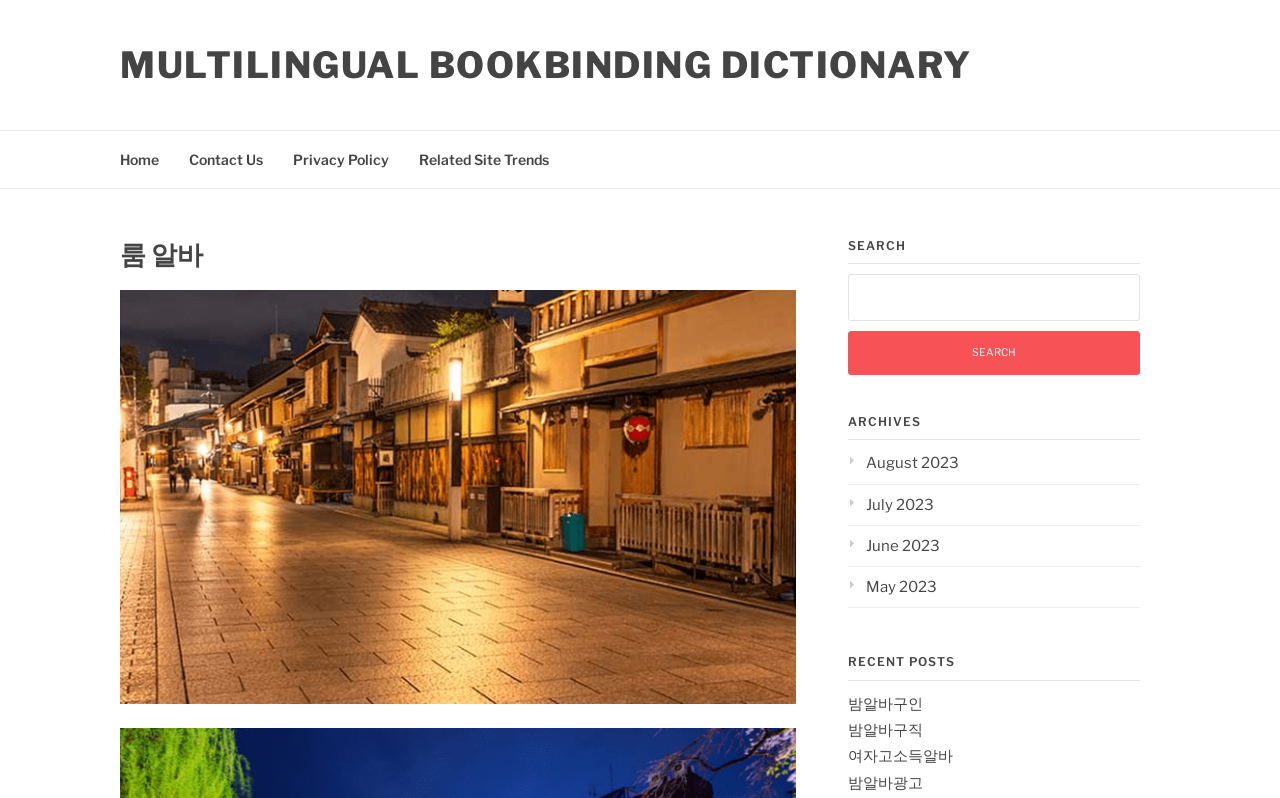Answer the question in one word or a short phrase:
What is the first link in the header?

MULTILINGUAL BOOKBINDING DICTIONARY